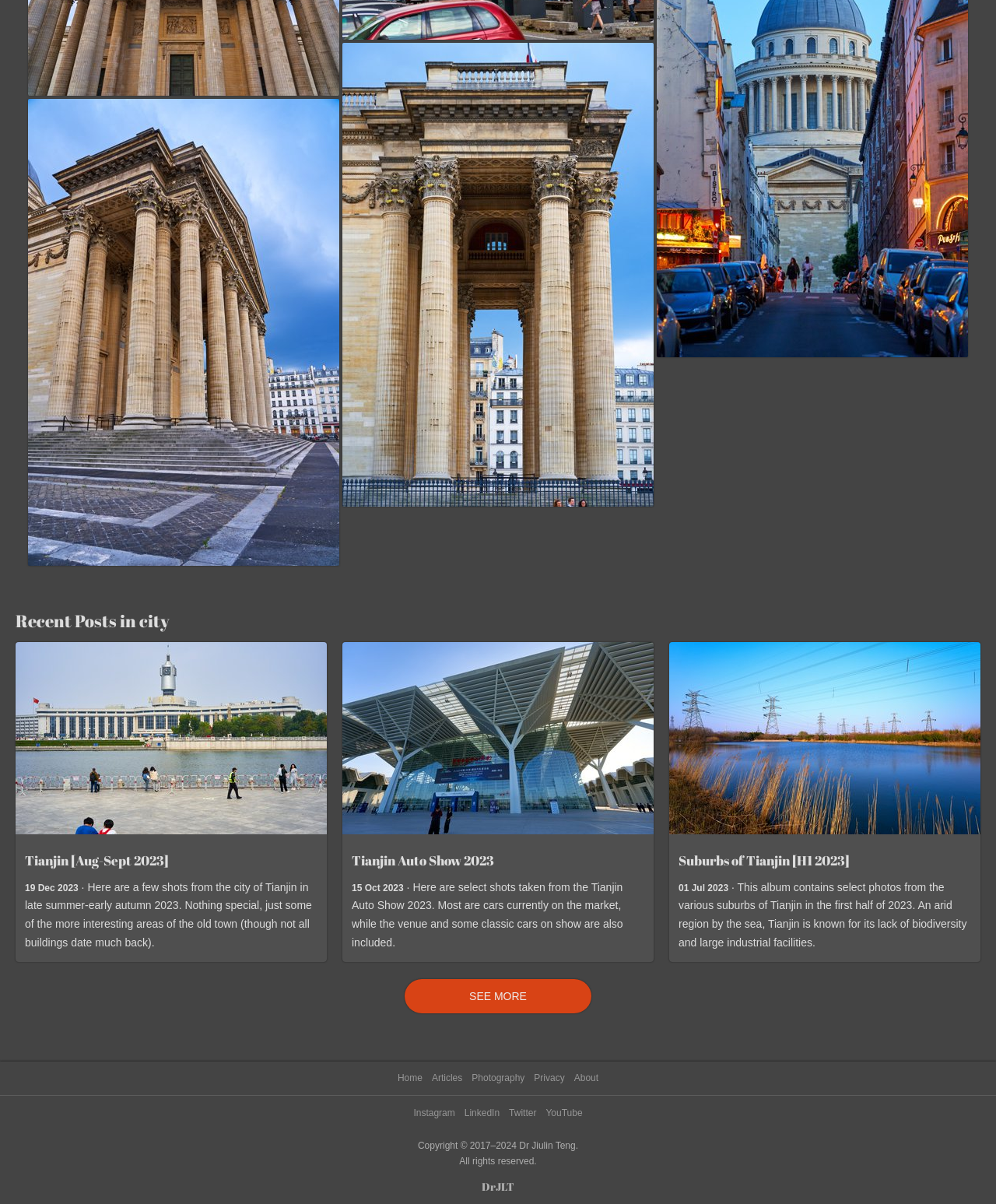Please determine the bounding box coordinates for the UI element described as: "Tianjin [Aug-Sept 2023]".

[0.025, 0.707, 0.17, 0.722]